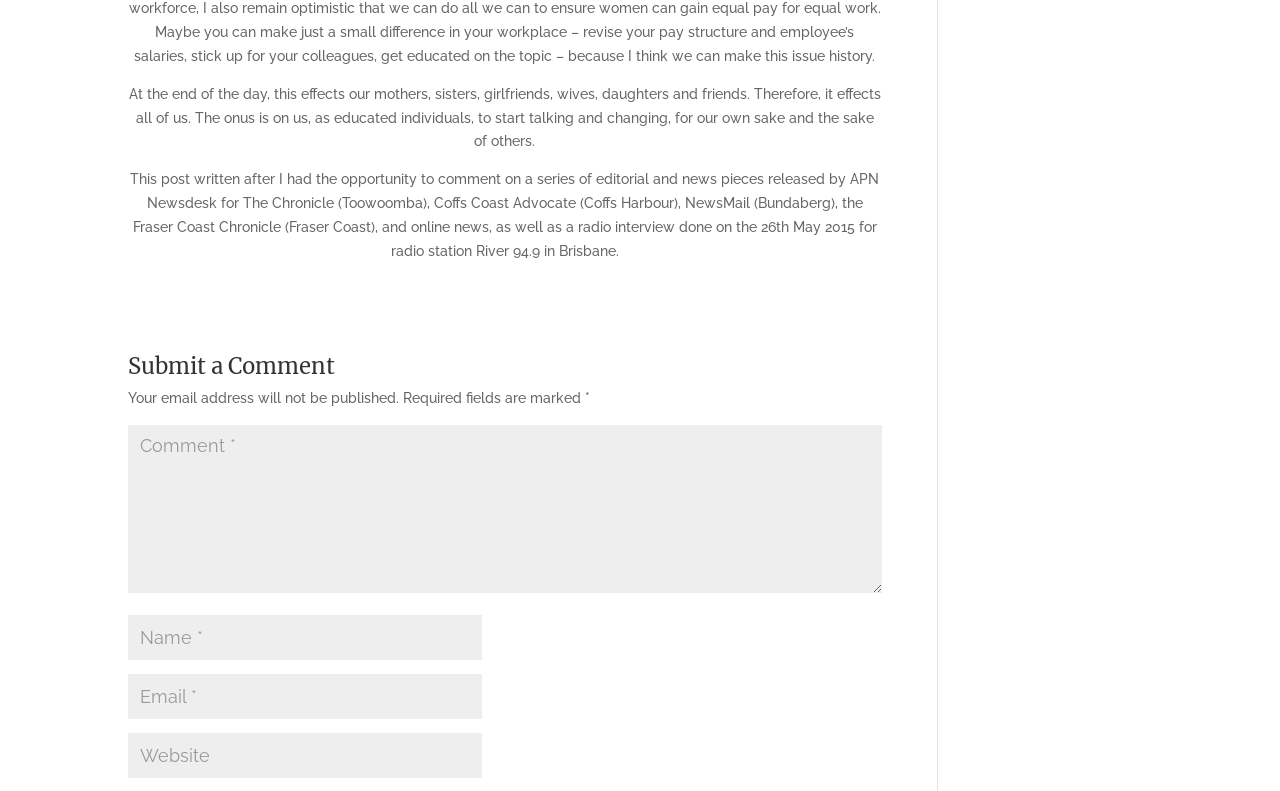Answer this question using a single word or a brief phrase:
How many fields are required to submit a comment?

Three